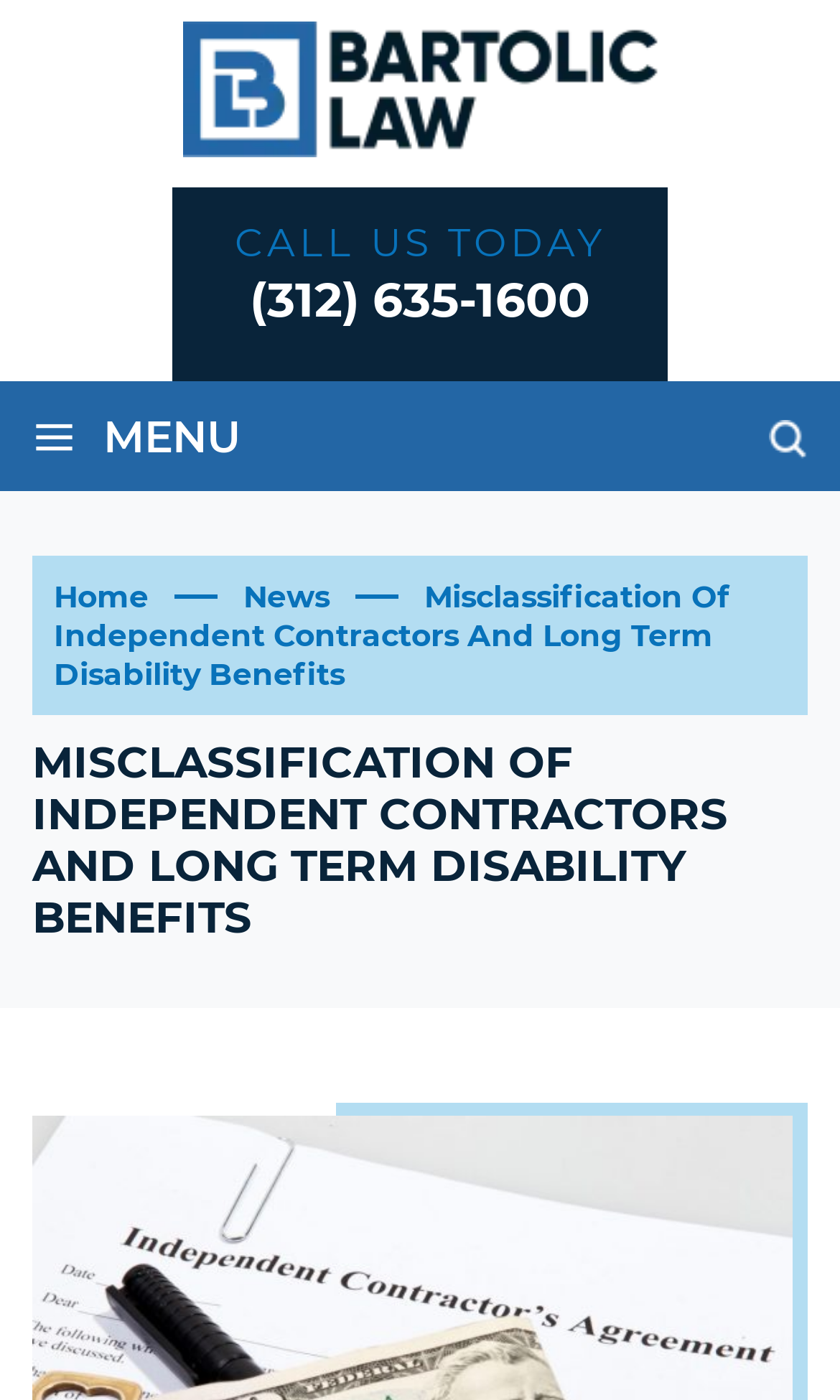Is there a search box on the page?
Provide an in-depth and detailed explanation in response to the question.

I found the search box by looking at the searchbox element with the text 'Search for:' and the bounding box coordinates [0.038, 0.18, 0.231, 0.26]. This element is located near the top of the page.